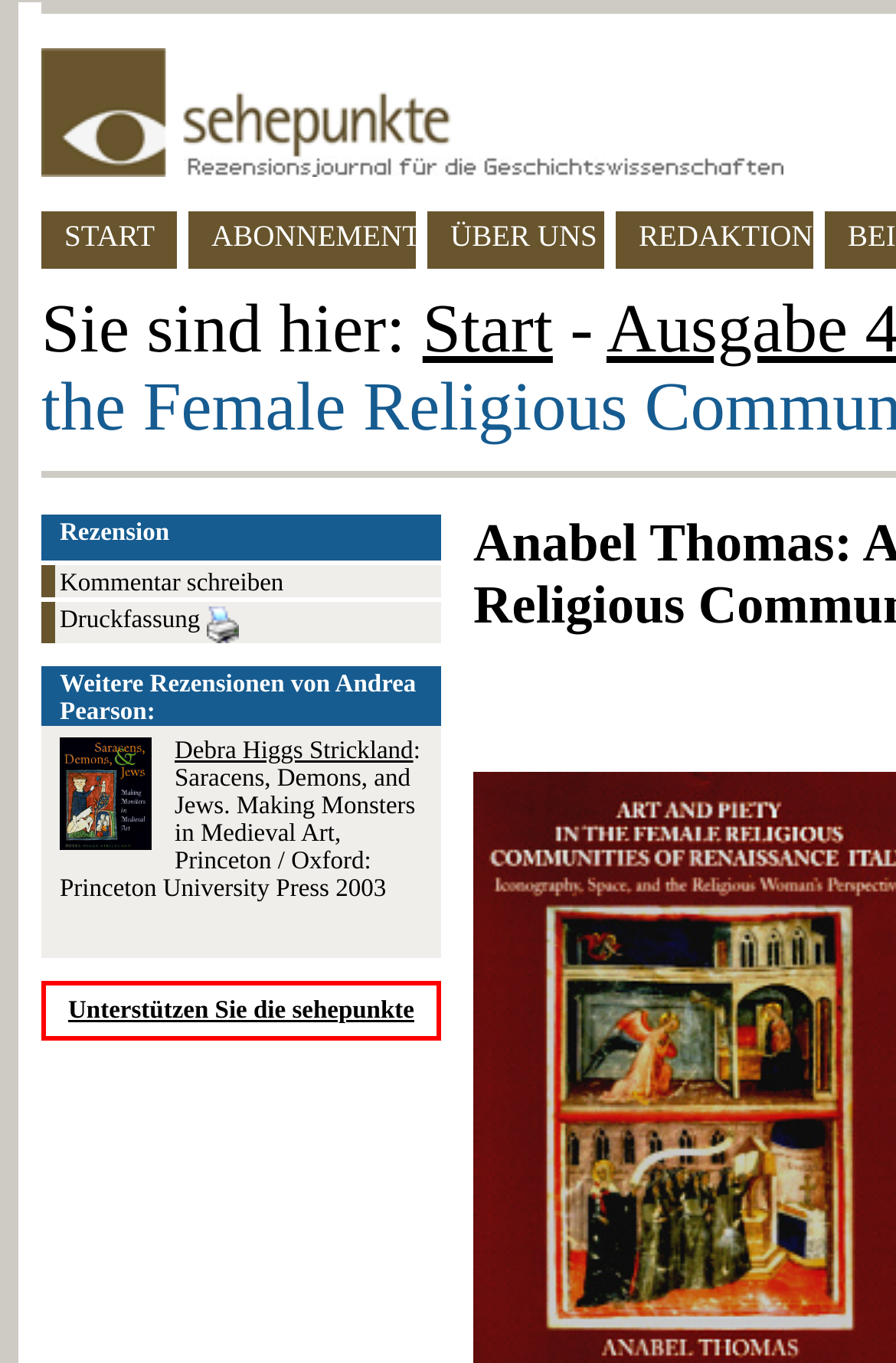Using the webpage screenshot, find the UI element described by Unterstützen Sie die sehepunkte. Provide the bounding box coordinates in the format (top-left x, top-left y, bottom-right x, bottom-right y), ensuring all values are floating point numbers between 0 and 1.

[0.076, 0.731, 0.462, 0.752]